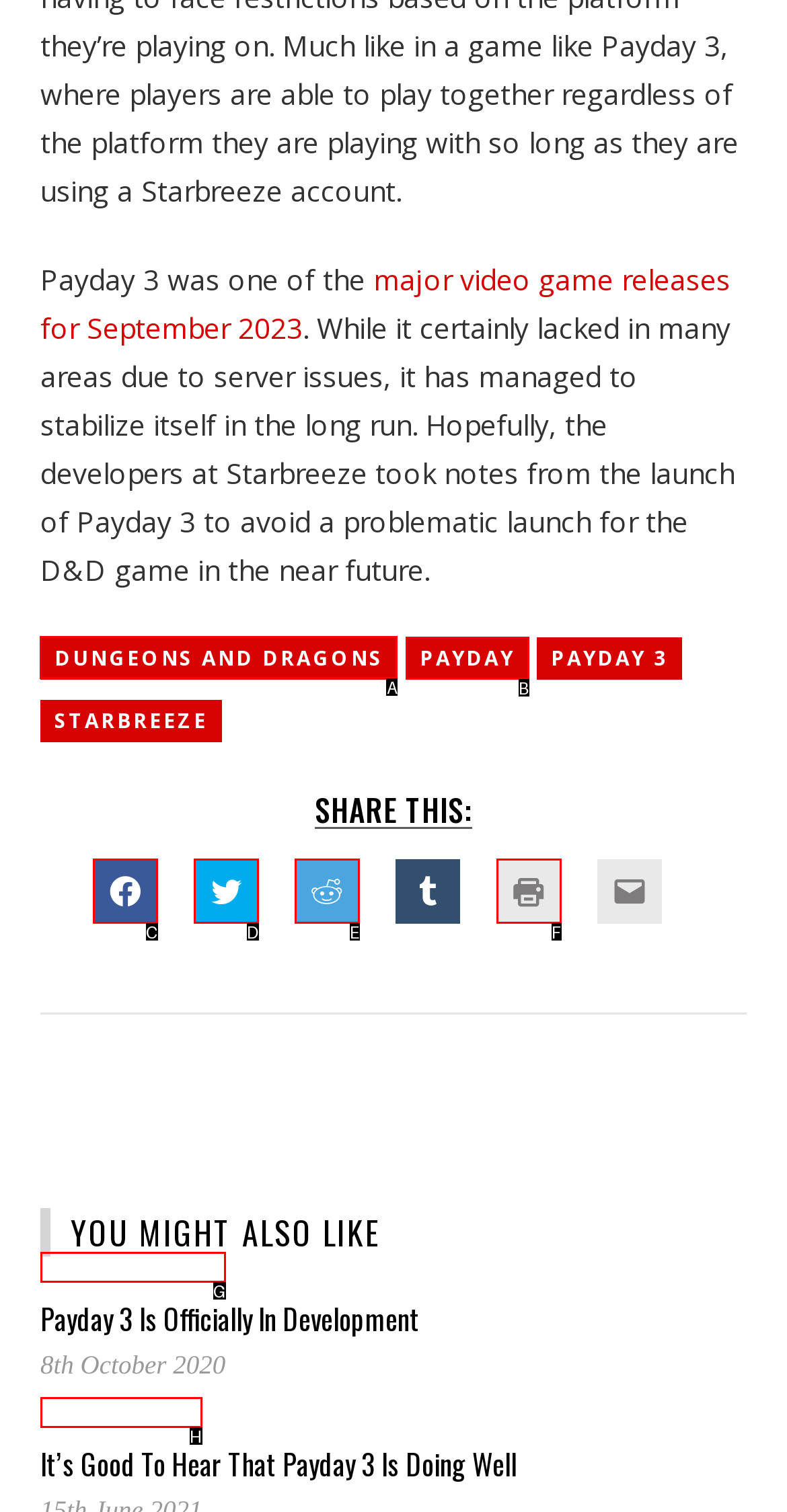Given the task: Check out Dungeons and Dragons, tell me which HTML element to click on.
Answer with the letter of the correct option from the given choices.

A